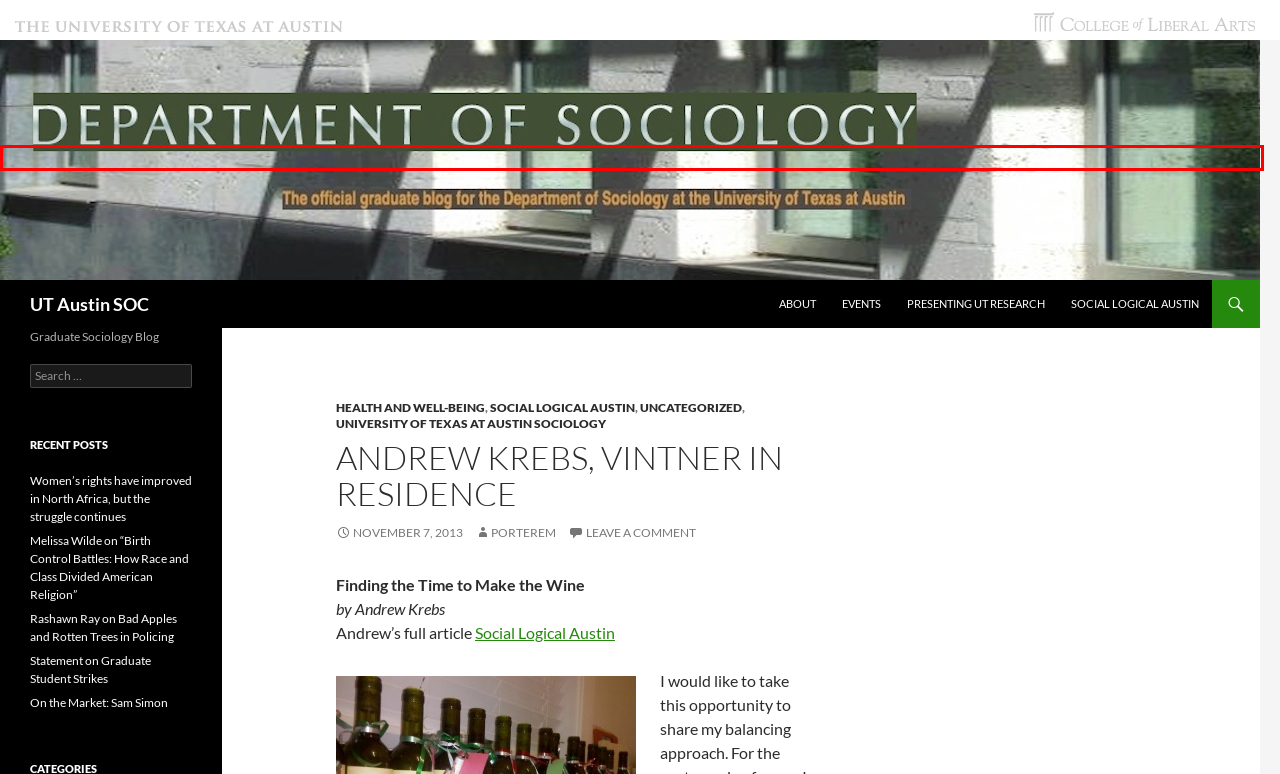Examine the webpage screenshot and identify the UI element enclosed in the red bounding box. Pick the webpage description that most accurately matches the new webpage after clicking the selected element. Here are the candidates:
A. Events | UT Austin SOC
B. Presenting UT Research | UT Austin SOC
C. UT Austin SOC | Graduate Sociology Blog
D. Health and Well-Being | UT Austin SOC
E. On the Market: Sam Simon | UT Austin SOC
F. University of Texas at Austin Sociology | UT Austin SOC
G. porterem | UT Austin SOC
H. Women’s rights have improved in North Africa, but the struggle continues | UT Austin SOC

C